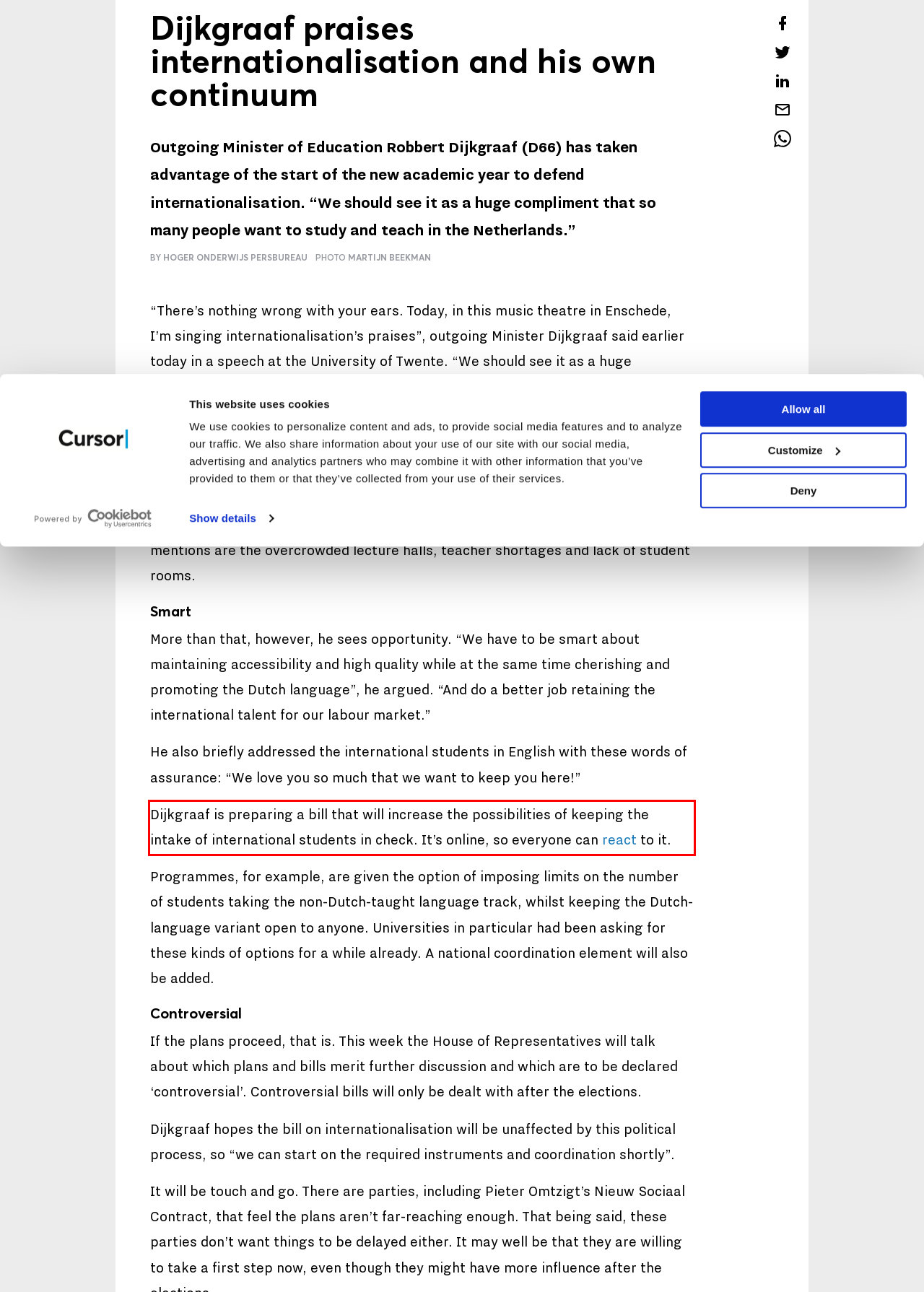You are provided with a screenshot of a webpage that includes a red bounding box. Extract and generate the text content found within the red bounding box.

Dijkgraaf is preparing a bill that will increase the possibilities of keeping the intake of international students in check. It’s online, so everyone can react to it.